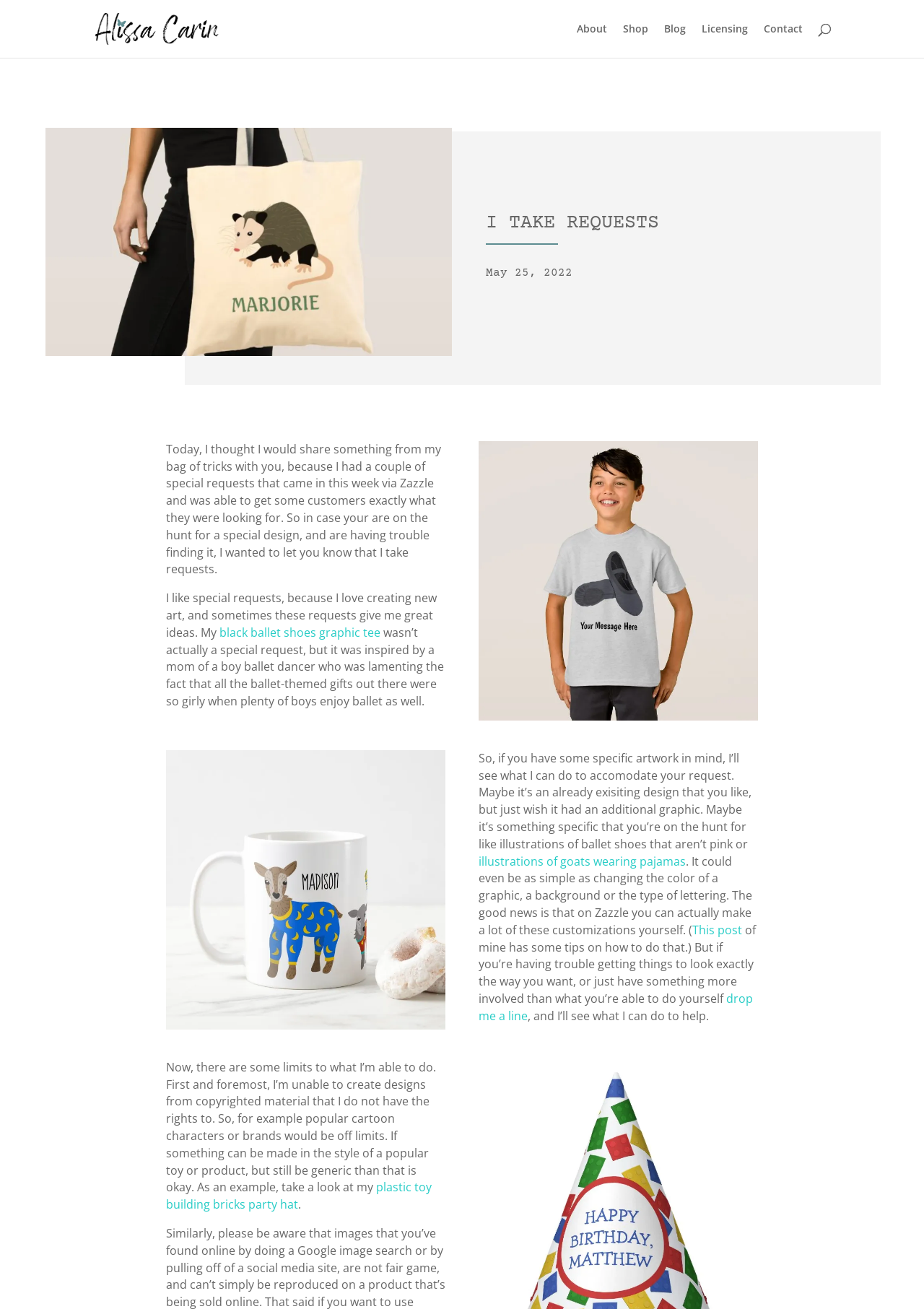Using a single word or phrase, answer the following question: 
What is the author's policy on copyrighted material?

Cannot use